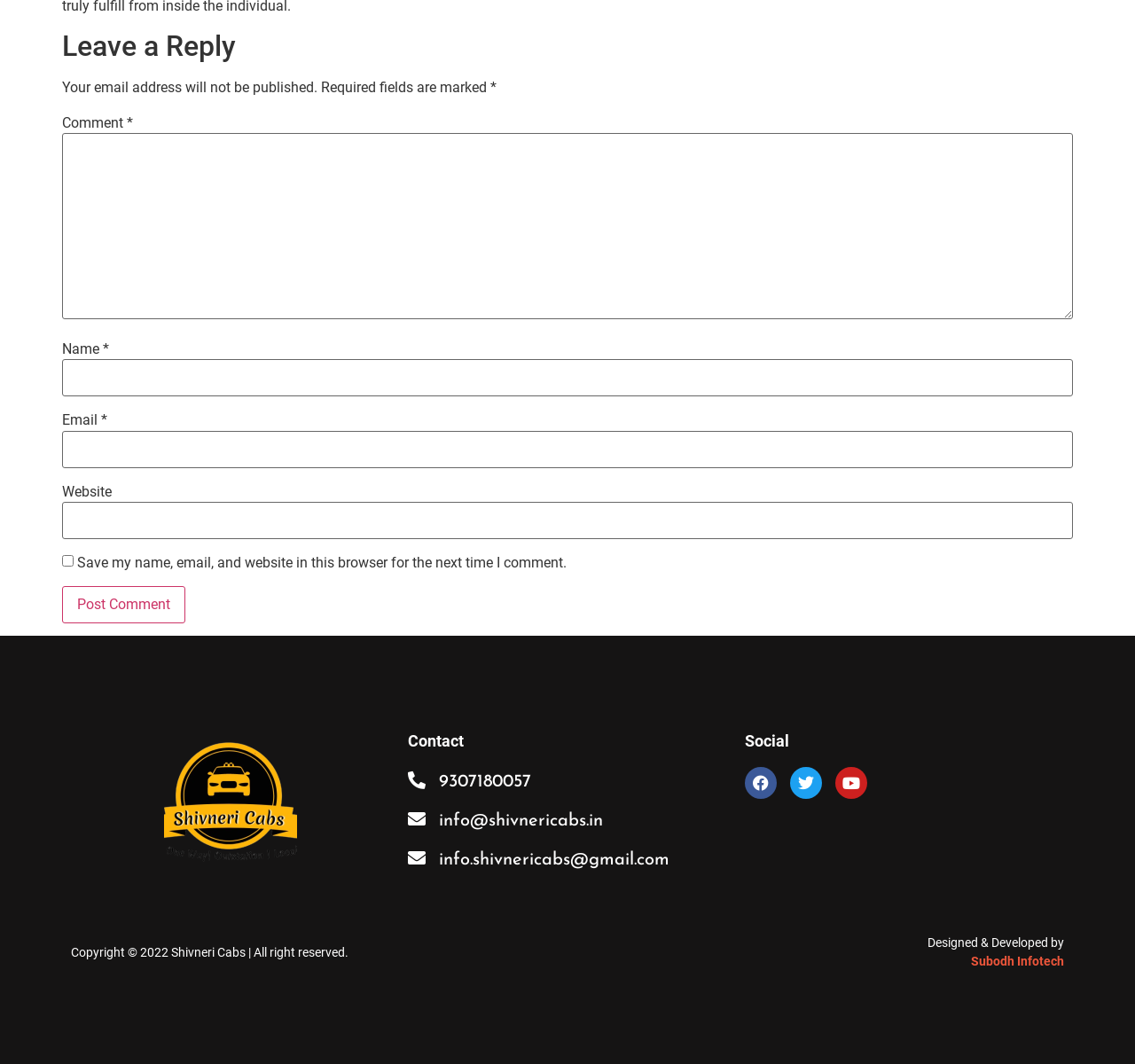Who designed and developed the website?
Based on the screenshot, provide a one-word or short-phrase response.

Subodh Infotech